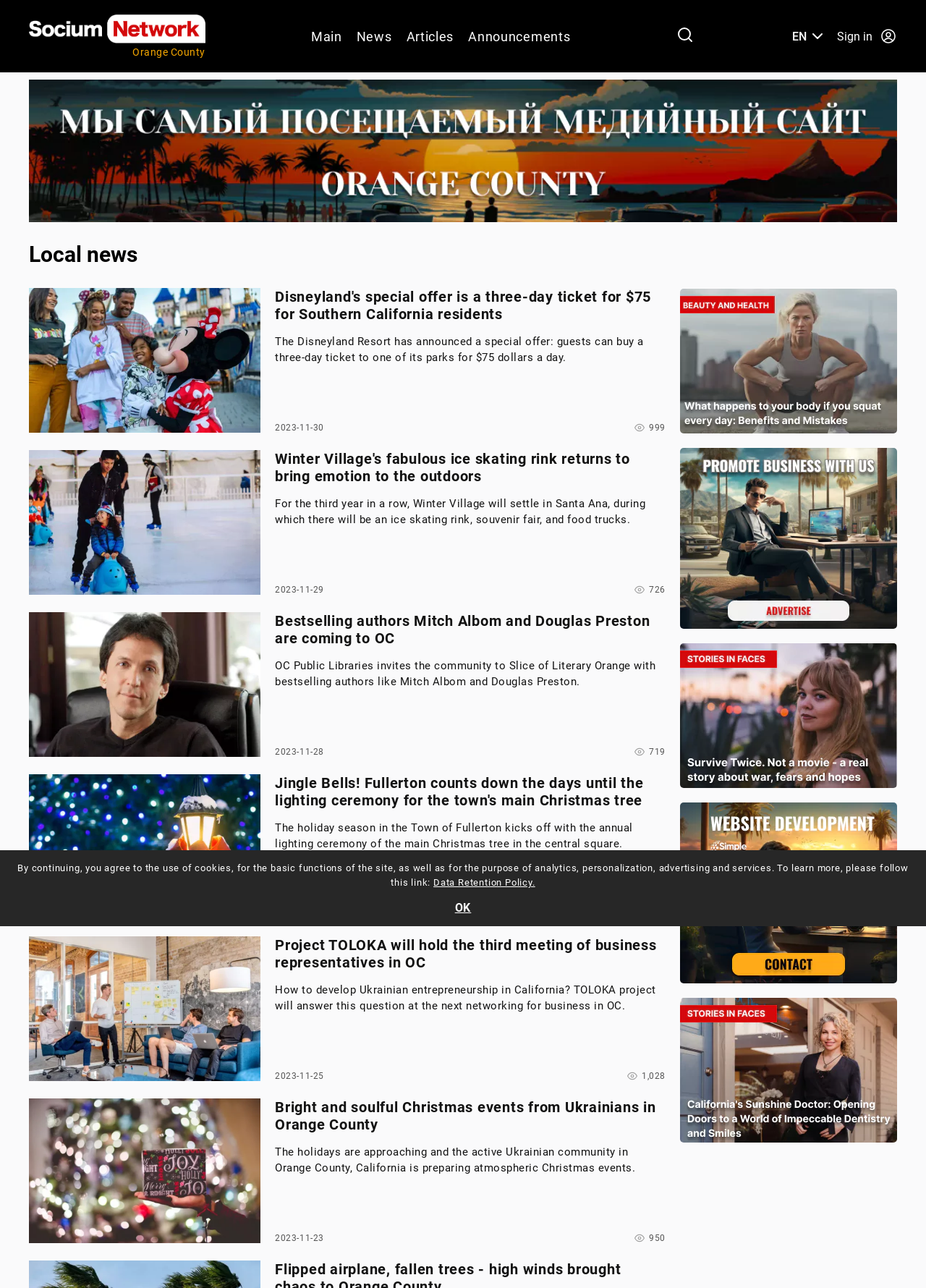Please determine the bounding box coordinates for the UI element described here. Use the format (top-left x, top-left y, bottom-right x, bottom-right y) with values bounded between 0 and 1: Lost your password?

None